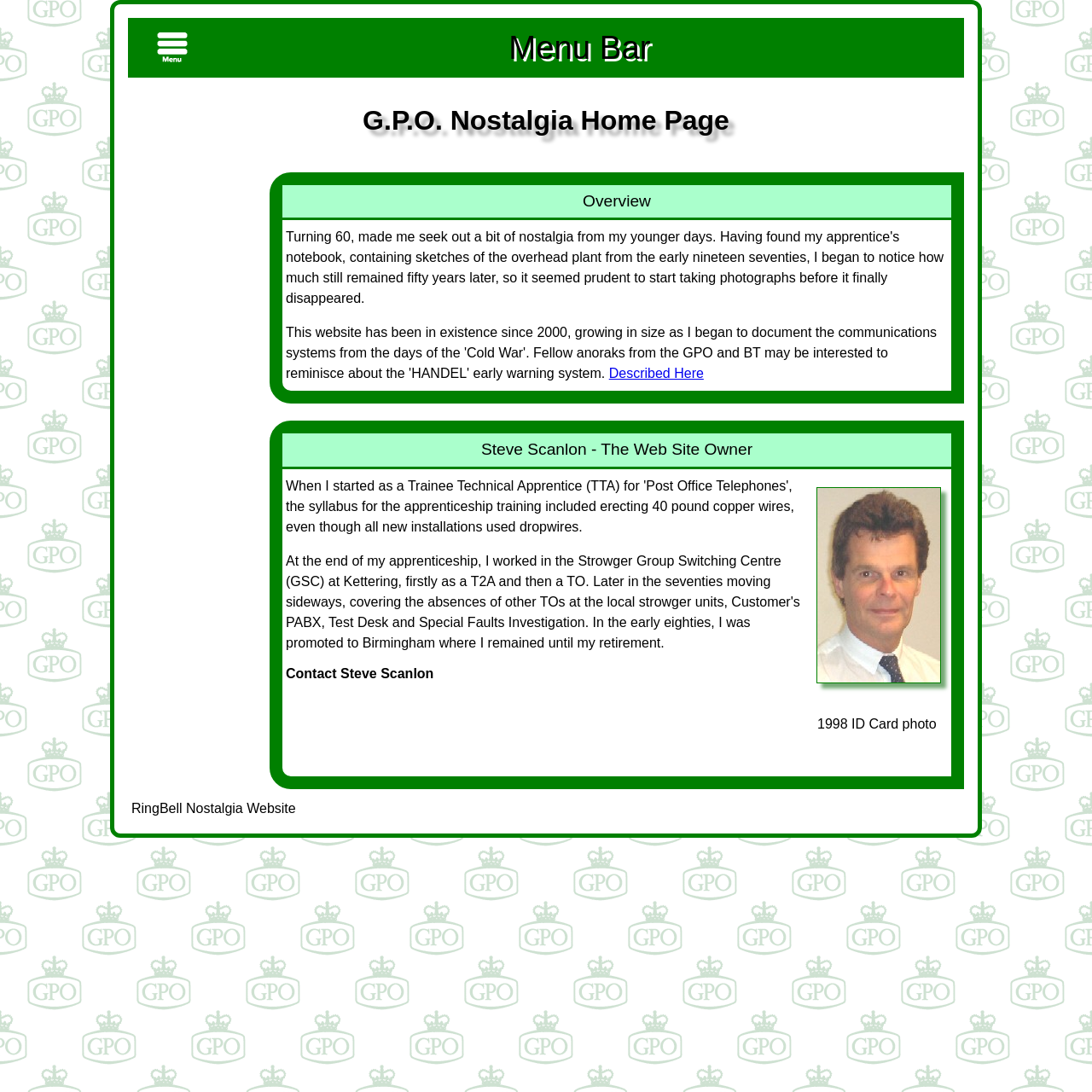Respond to the following question with a brief word or phrase:
What type of image is at the top of the page?

Unknown